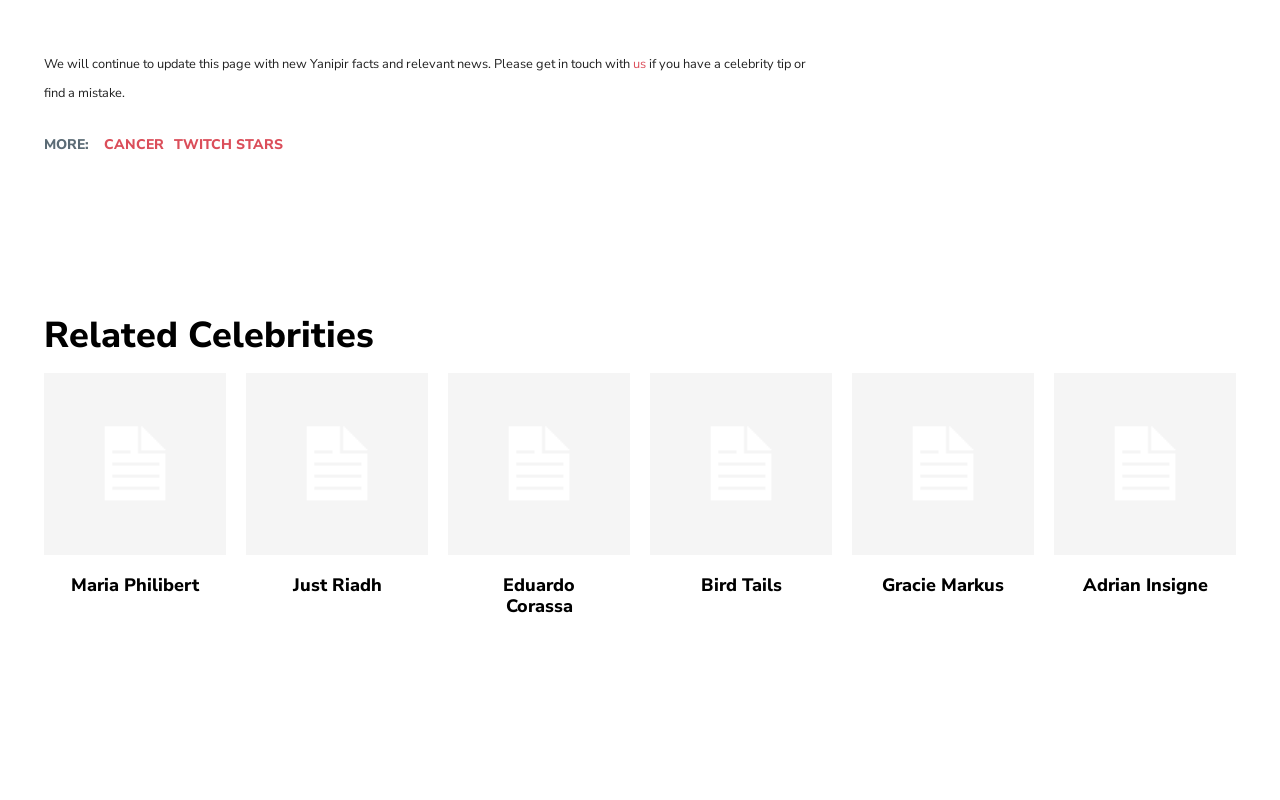What is the first celebrity listed?
Please provide a single word or phrase as the answer based on the screenshot.

Maria Philibert